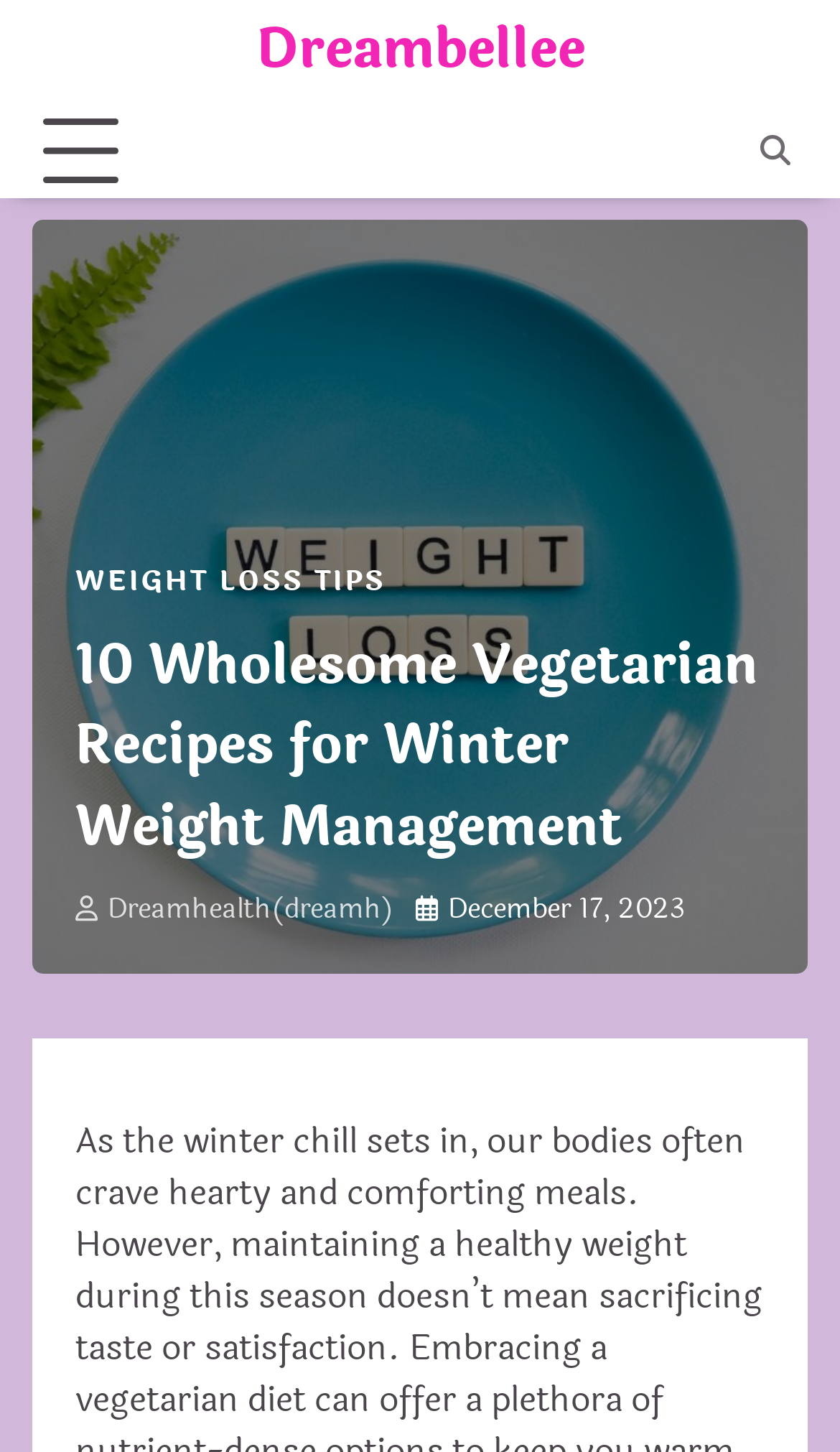Using the image as a reference, answer the following question in as much detail as possible:
What is the name of the health-related section on this webpage?

The link with the text ' Dreamhealth(dreamh)' suggests that it is a section related to health, and the name of this section is Dreamhealth.